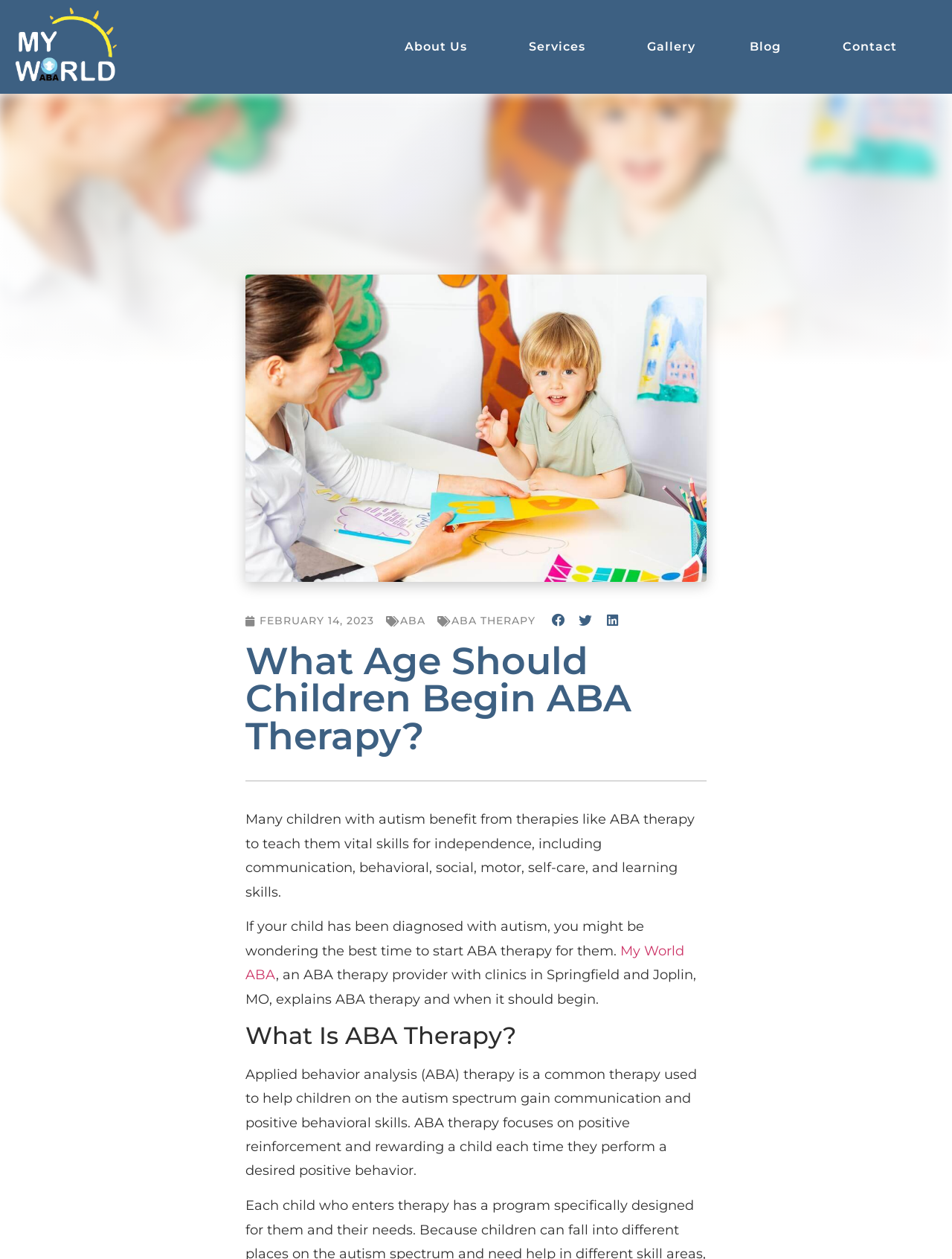Can you show the bounding box coordinates of the region to click on to complete the task described in the instruction: "Click the 'About Us' link"?

[0.404, 0.024, 0.52, 0.05]